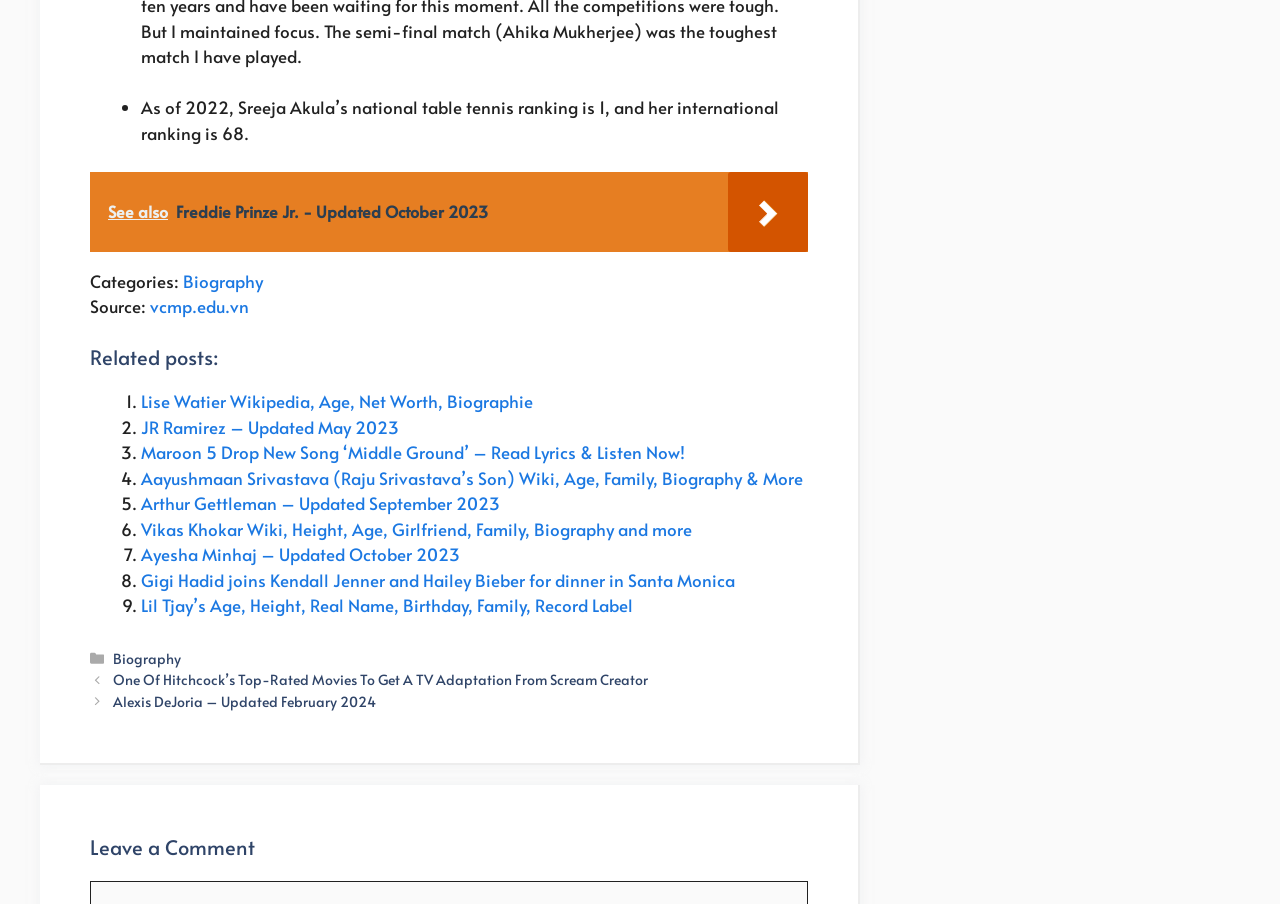Please specify the bounding box coordinates of the area that should be clicked to accomplish the following instruction: "View the post about One Of Hitchcock’s Top-Rated Movies". The coordinates should consist of four float numbers between 0 and 1, i.e., [left, top, right, bottom].

[0.088, 0.741, 0.506, 0.763]